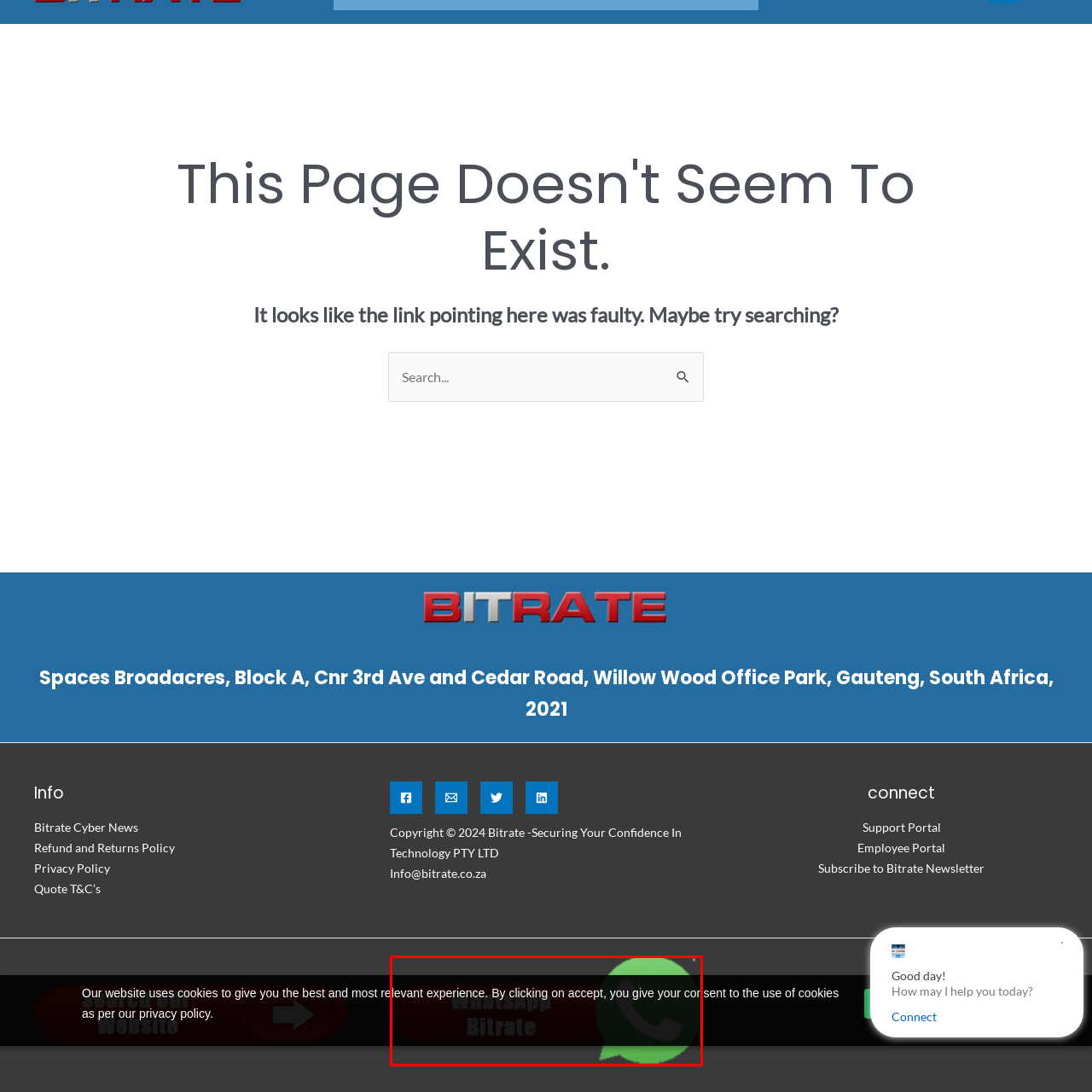Describe in detail the portion of the image that is enclosed within the red boundary.

The image showcases a clickable link labeled "WhatsApp Bitrate Now," accompanied by the recognizable WhatsApp logo, which is presented in a vibrant green within a speech bubble outline. This element is positioned towards the footer of the webpage and serves as a quick access point for users to connect with the Bitrate service via WhatsApp. The background is likely designed to enhance visibility and engagement, creating an approachable invitation for users seeking instant communication with the company.